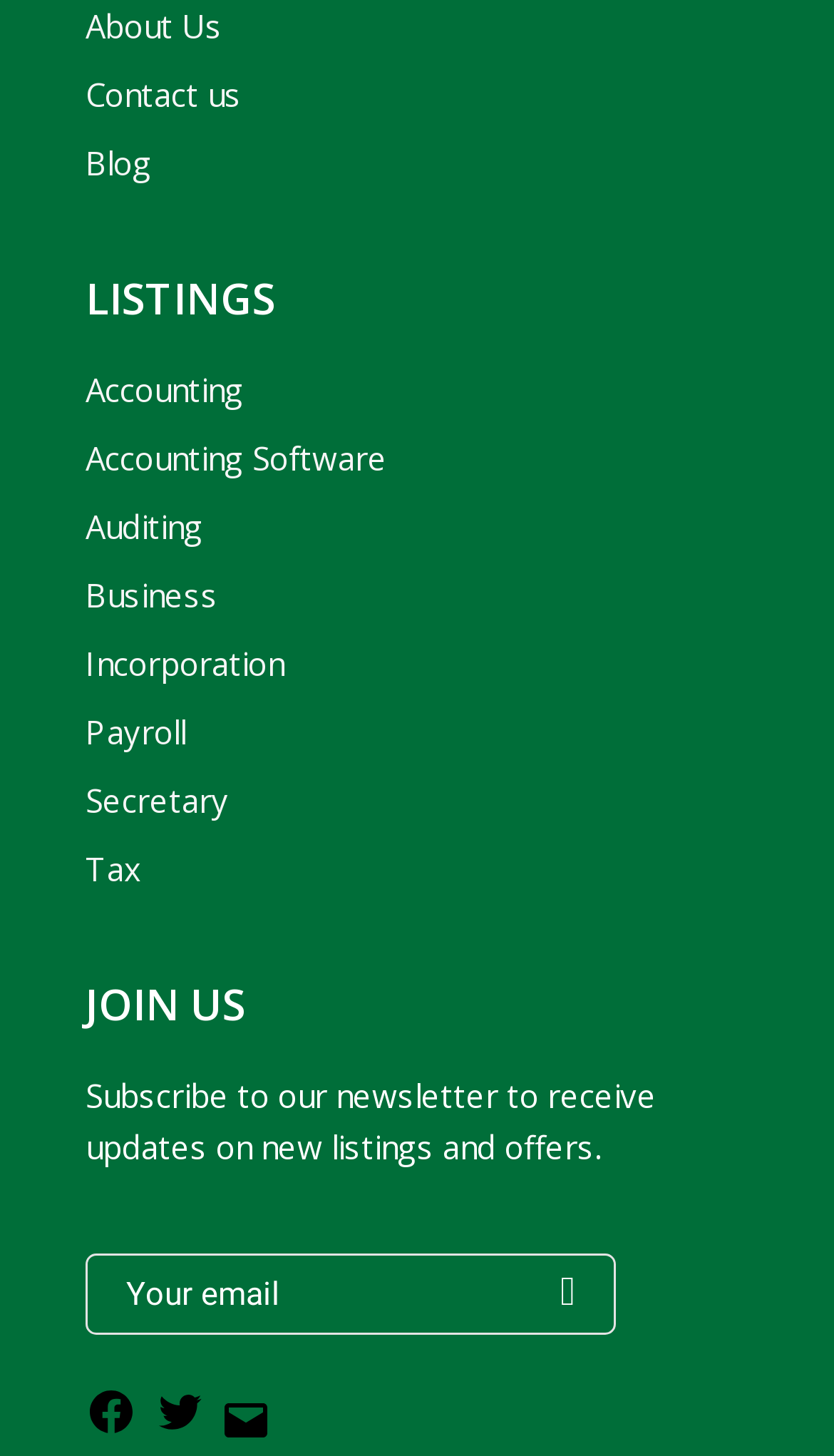Please provide a brief answer to the question using only one word or phrase: 
How many social media links are on the webpage?

3